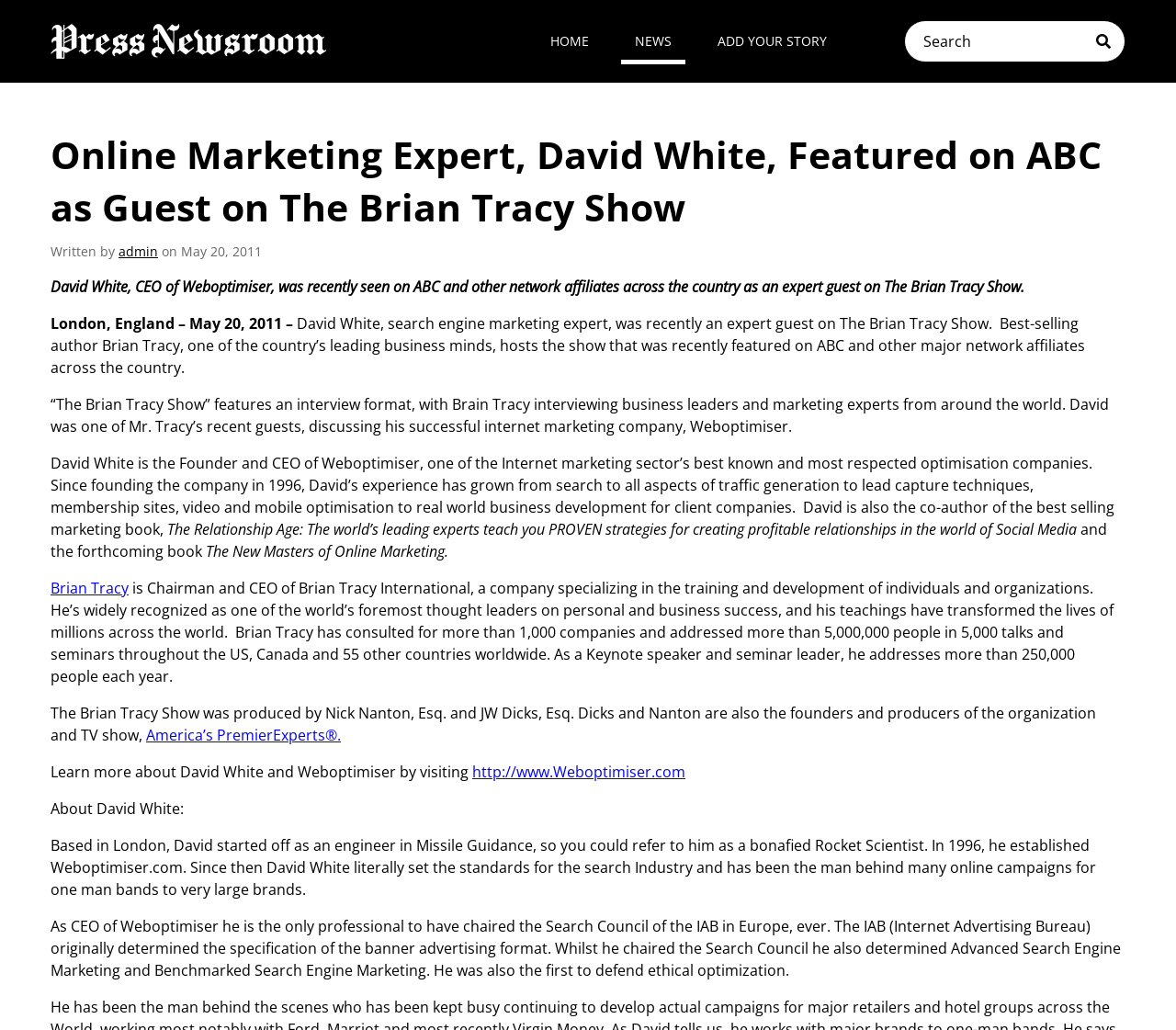Please identify the bounding box coordinates of the element I need to click to follow this instruction: "Search for something".

[0.769, 0.02, 0.957, 0.061]